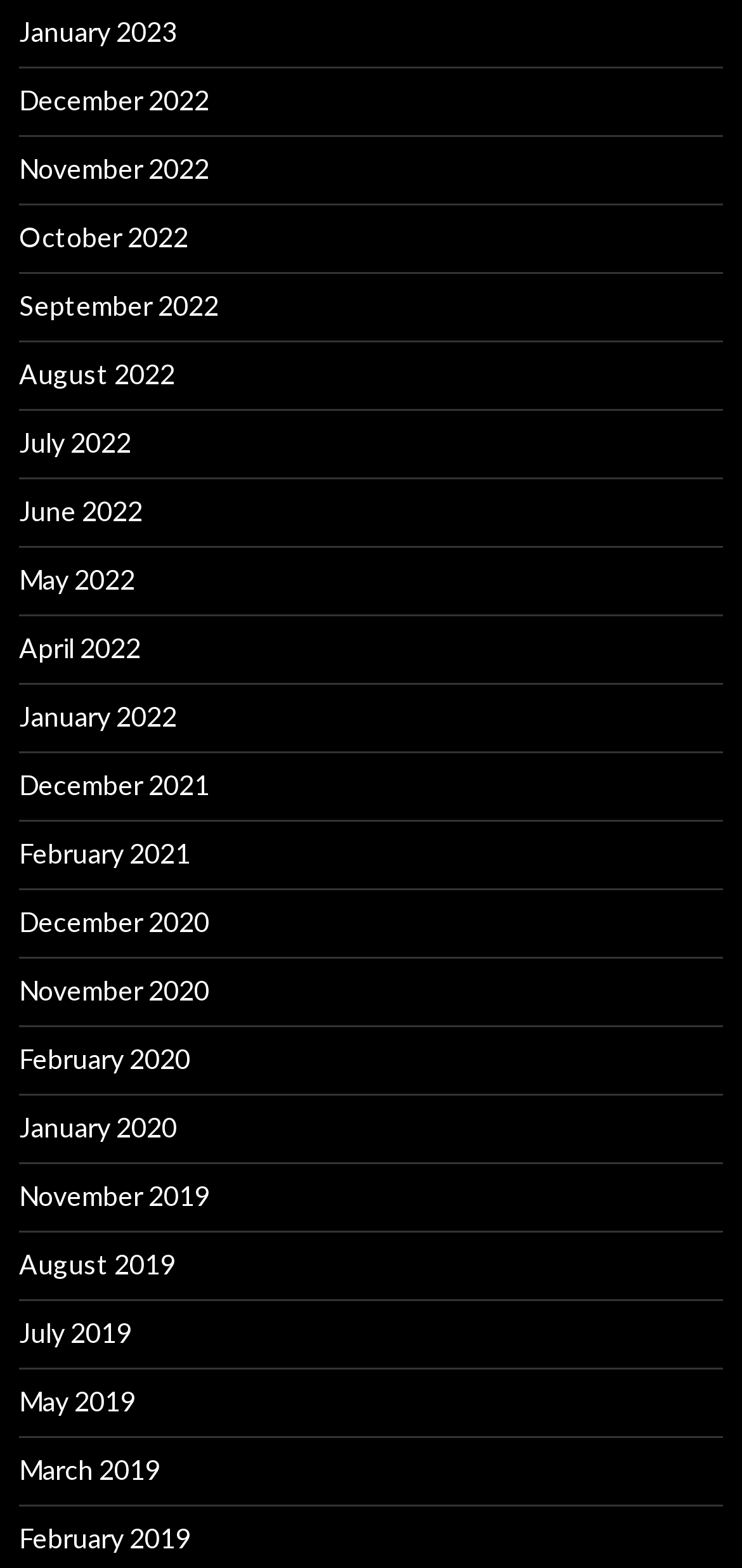Identify the bounding box coordinates for the region of the element that should be clicked to carry out the instruction: "view January 2023". The bounding box coordinates should be four float numbers between 0 and 1, i.e., [left, top, right, bottom].

[0.026, 0.009, 0.238, 0.03]